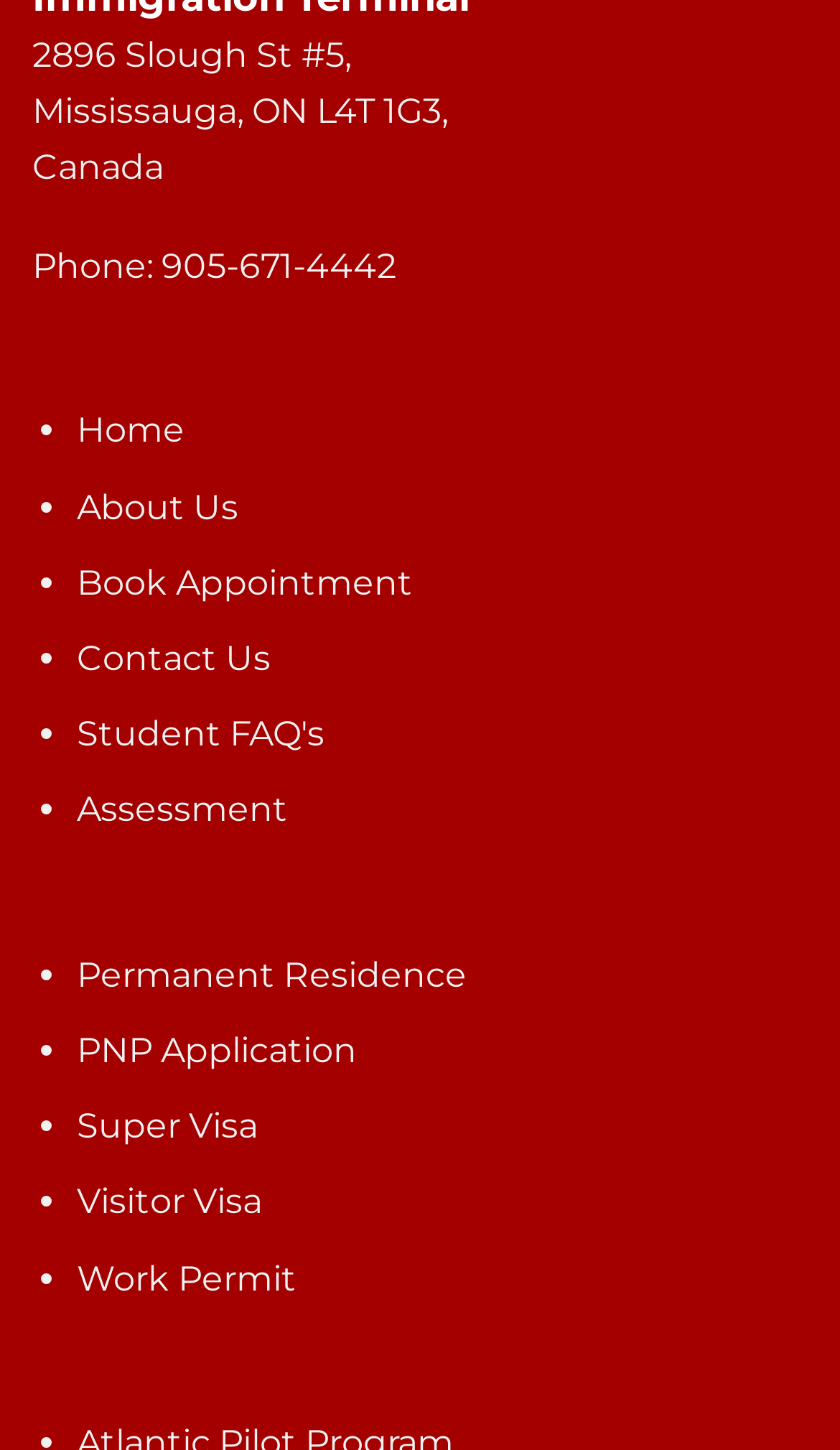Please identify the bounding box coordinates of the clickable area that will fulfill the following instruction: "Click Home". The coordinates should be in the format of four float numbers between 0 and 1, i.e., [left, top, right, bottom].

[0.092, 0.283, 0.22, 0.311]